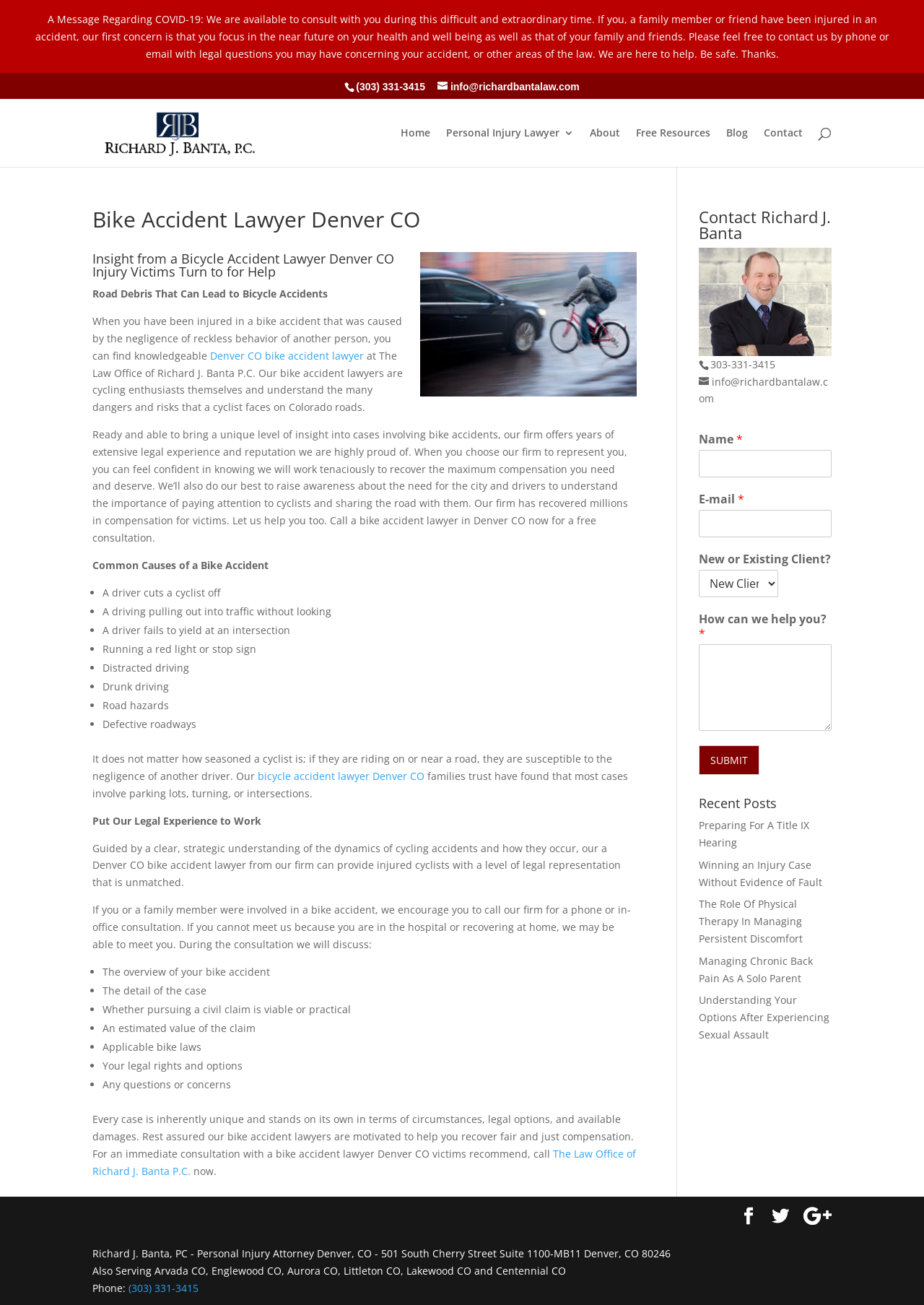Provide an in-depth caption for the webpage.

This webpage is about a law office specializing in bicycle accident cases, specifically in Denver, CO. At the top, there is a message regarding COVID-19, encouraging visitors to reach out with legal questions. Below this message, there are contact details, including a phone number and email address. 

To the left, there is a navigation menu with links to different sections of the website, such as "Home", "Personal Injury Lawyer", "About", "Free Resources", "Blog", and "Contact". 

The main content of the webpage is divided into several sections. The first section has a heading "Bike Accident Lawyer Denver CO" and features an image related to bicycle accidents. The text in this section explains that the law office has experienced bicycle accident lawyers who are also cycling enthusiasts and understand the risks cyclists face on Colorado roads.

The next section discusses common causes of bicycle accidents, including drivers cutting off cyclists, failing to yield, running red lights, distracted driving, drunk driving, road hazards, and defective roadways. 

Following this, there is a section that encourages visitors to put the law office's legal experience to work, explaining that their lawyers can provide unmatched legal representation for injured cyclists. 

The webpage also features a section that outlines what to expect during a consultation with the law office, including a discussion of the bike accident, the details of the case, the viability of pursuing a civil claim, an estimated value of the claim, applicable bike laws, legal rights and options, and any questions or concerns.

At the bottom of the webpage, there is a contact form where visitors can fill in their name, email, and a message to reach out to the law office. There are also links to recent blog posts and a heading "Contact Richard J. Banta" with contact details.